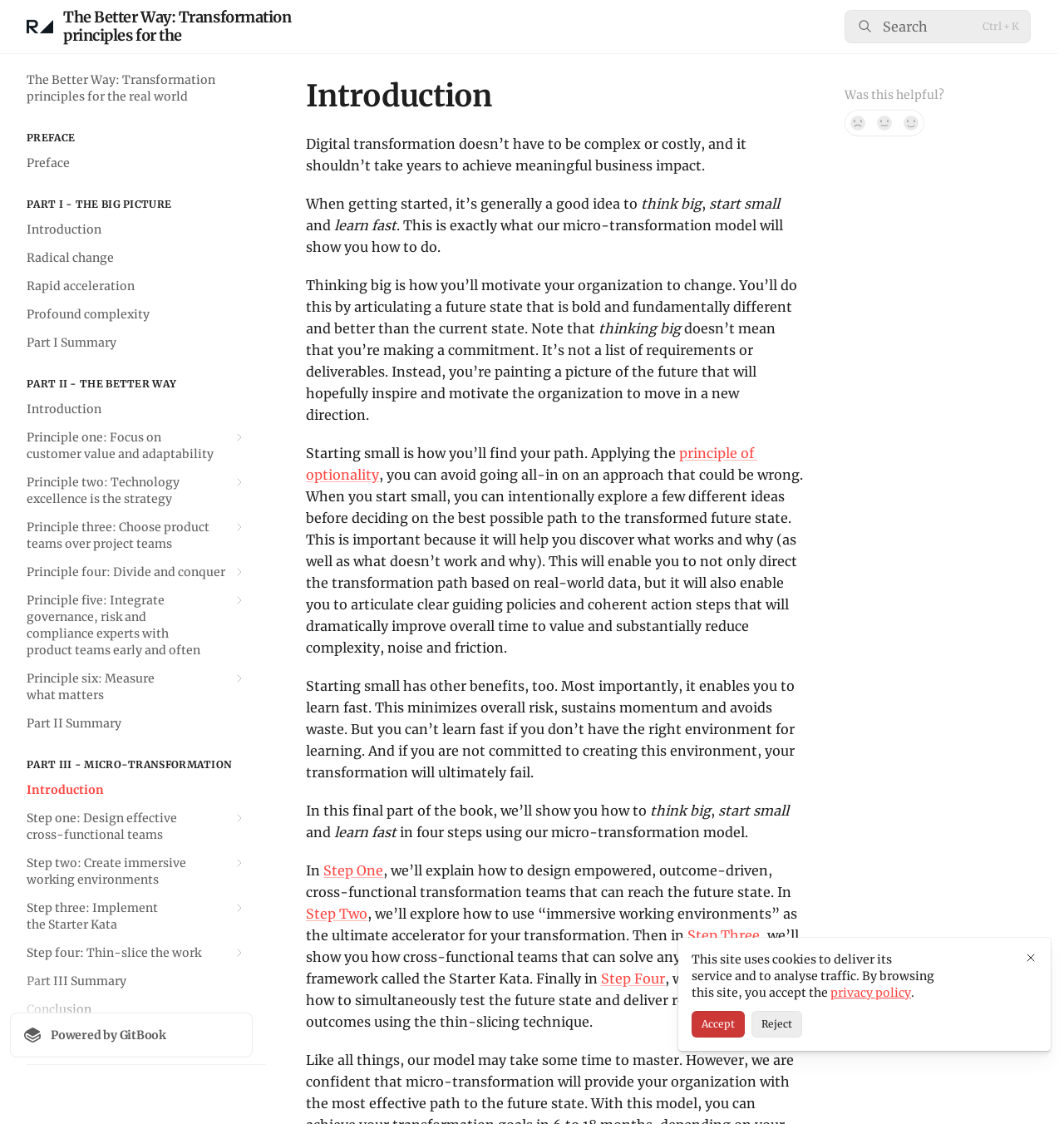Answer the question in one word or a short phrase:
How many steps are there in the micro-transformation model?

4